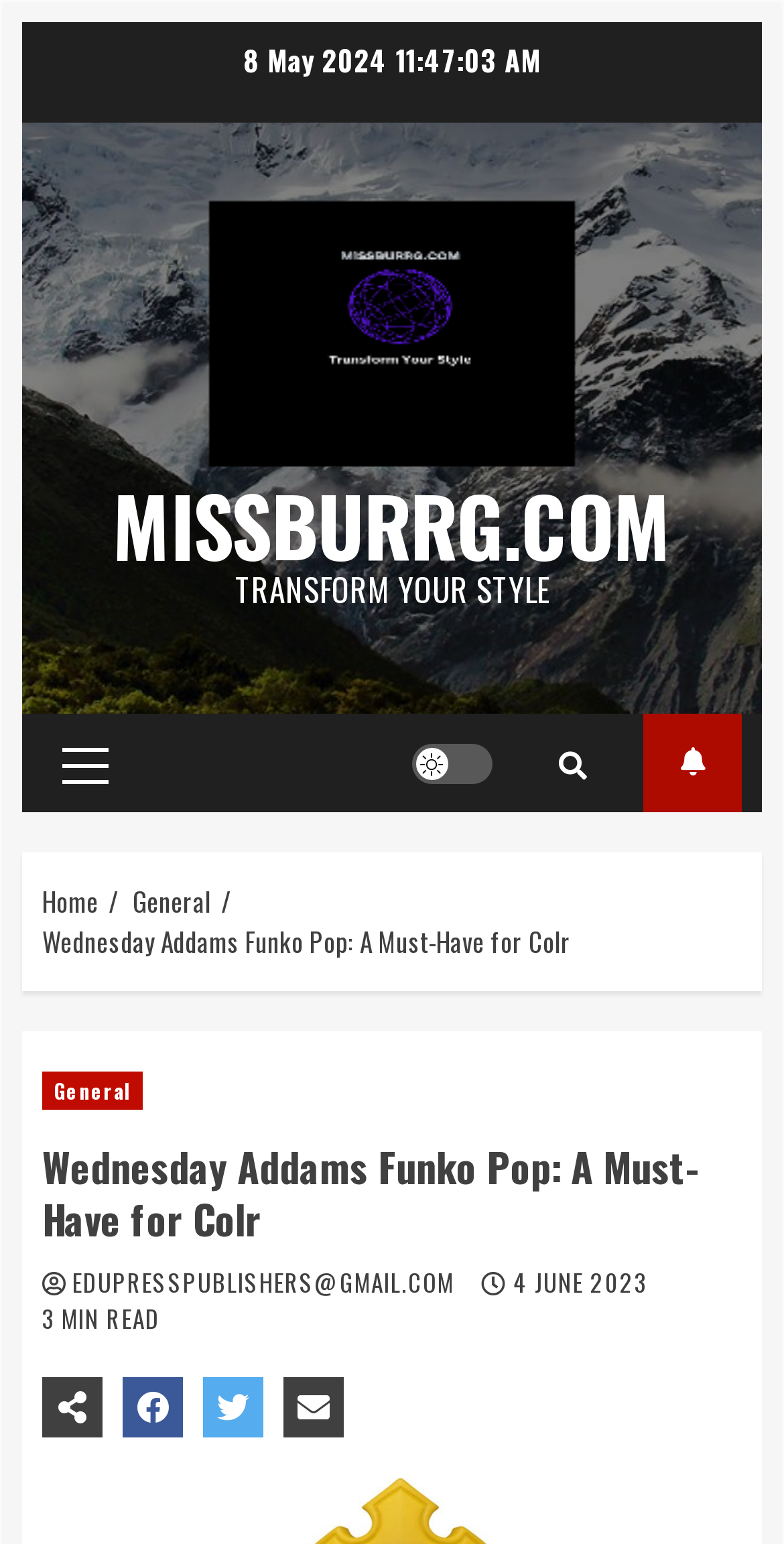Please specify the bounding box coordinates in the format (top-left x, top-left y, bottom-right x, bottom-right y), with all values as floating point numbers between 0 and 1. Identify the bounding box of the UI element described by: General

[0.054, 0.694, 0.181, 0.719]